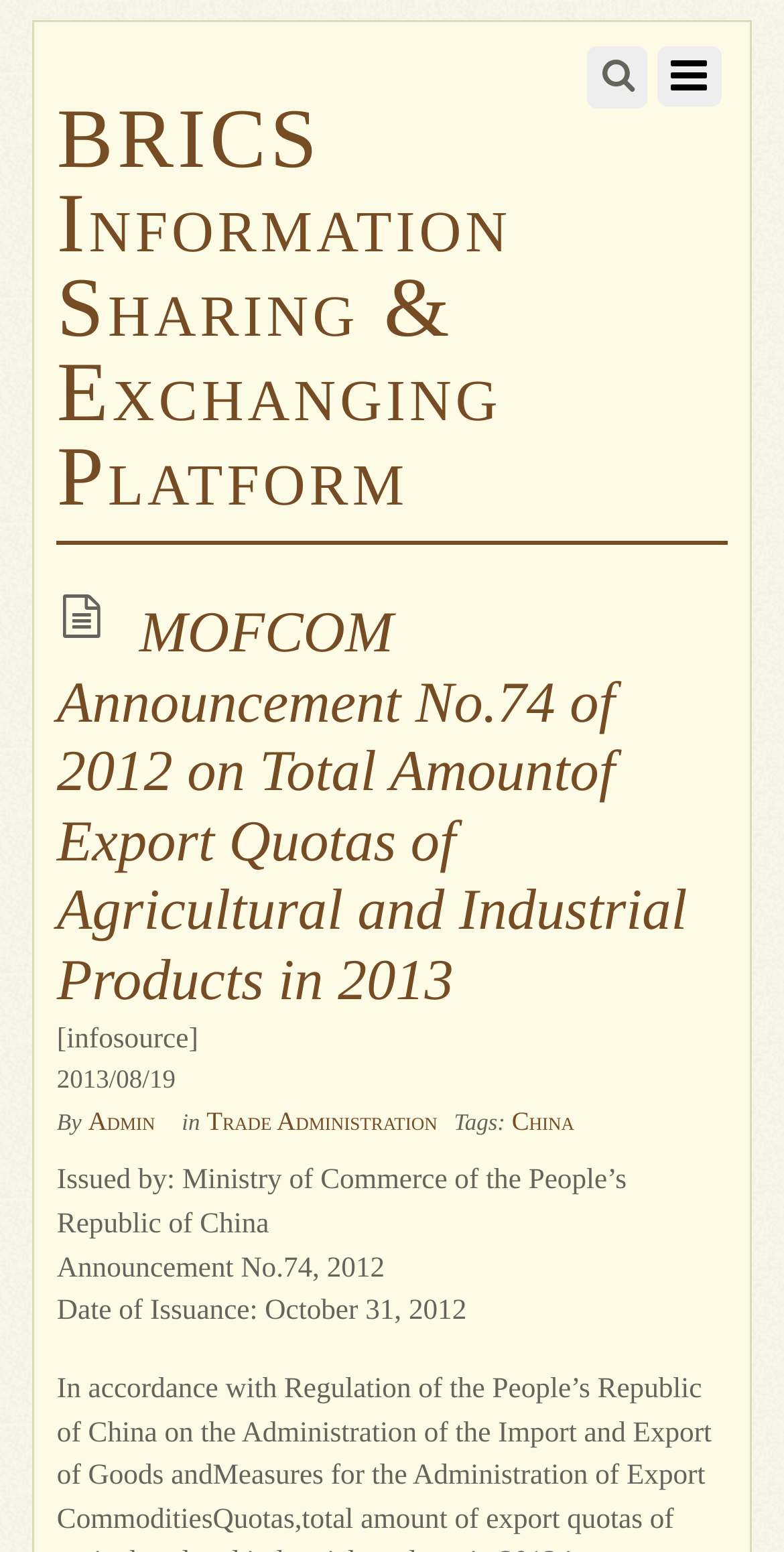Respond with a single word or phrase:
Who issued the announcement?

Ministry of Commerce of the People’s Republic of China